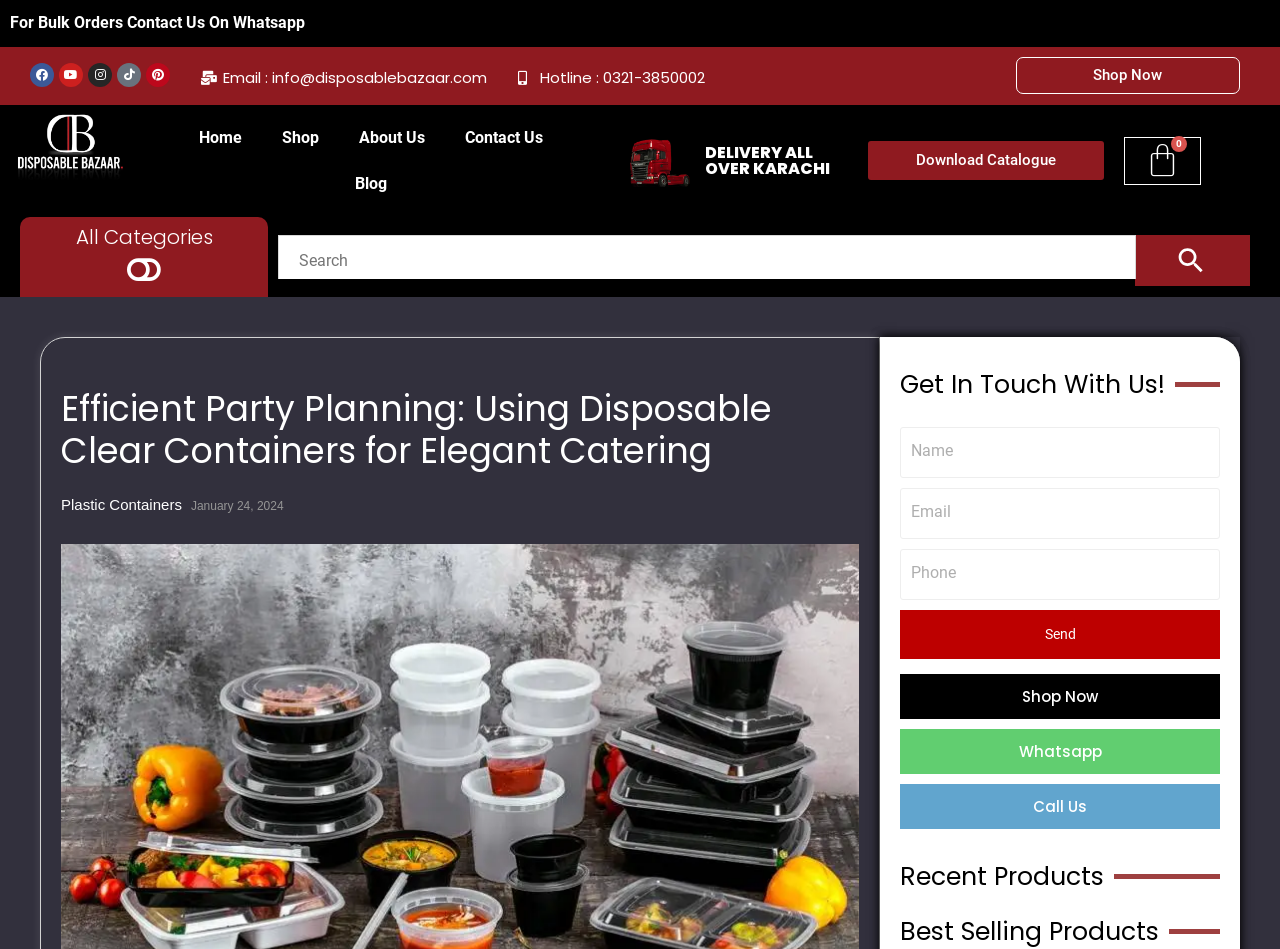Please analyze the image and give a detailed answer to the question:
What is the name of the company?

I found the name of the company by looking at the link element with the text 'Disposable Bazaar' which is located at the top of the webpage and also has an associated image.